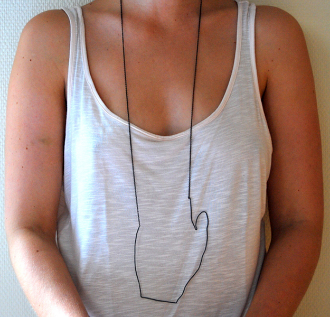Detail every aspect of the image in your description.

The image features a striking necklace designed by Clarisse Bruynbroeck, titled "I give you myself_2," created in 2012 using iron and copper. The necklace, notable for its delicate outline resembling a hand gesture, elegantly hangs from the wearer's neck, symbolizing themes of offering and connection. The minimalistic design is crafted in black, providing a stark contrast against the soft, light fabric of the tank top worn by the model. The piece reflects Bruynbroeck's exploration of emotional expression through jewelry, particularly as it relates to personal struggles and familial bonds. This necklace invites viewers to contemplate the complexities of communication and the often unreciprocated desire to provide support, capturing both vulnerability and resilience in its design.